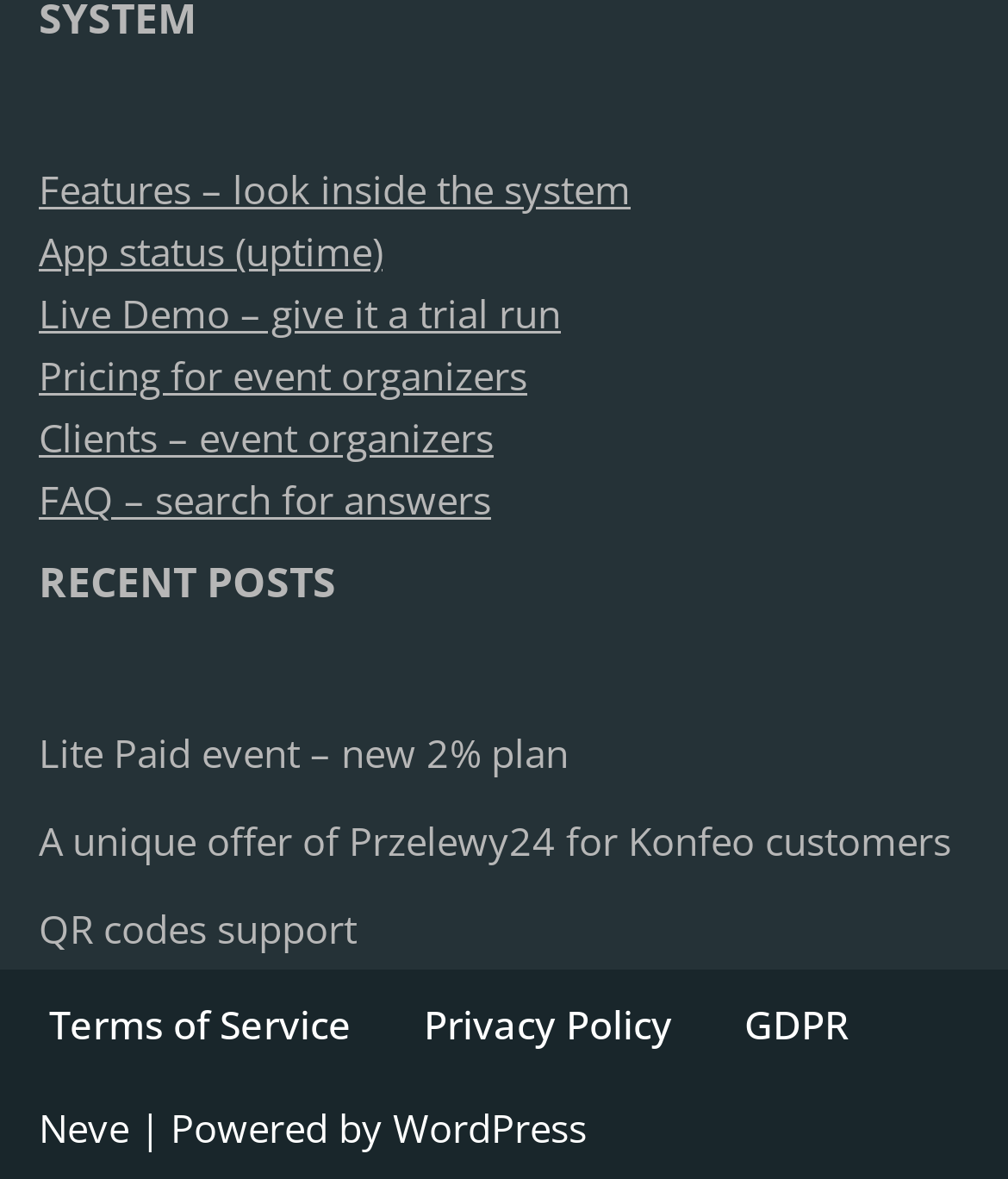Locate the bounding box coordinates of the area to click to fulfill this instruction: "Check app status". The bounding box should be presented as four float numbers between 0 and 1, in the order [left, top, right, bottom].

[0.038, 0.191, 0.379, 0.235]